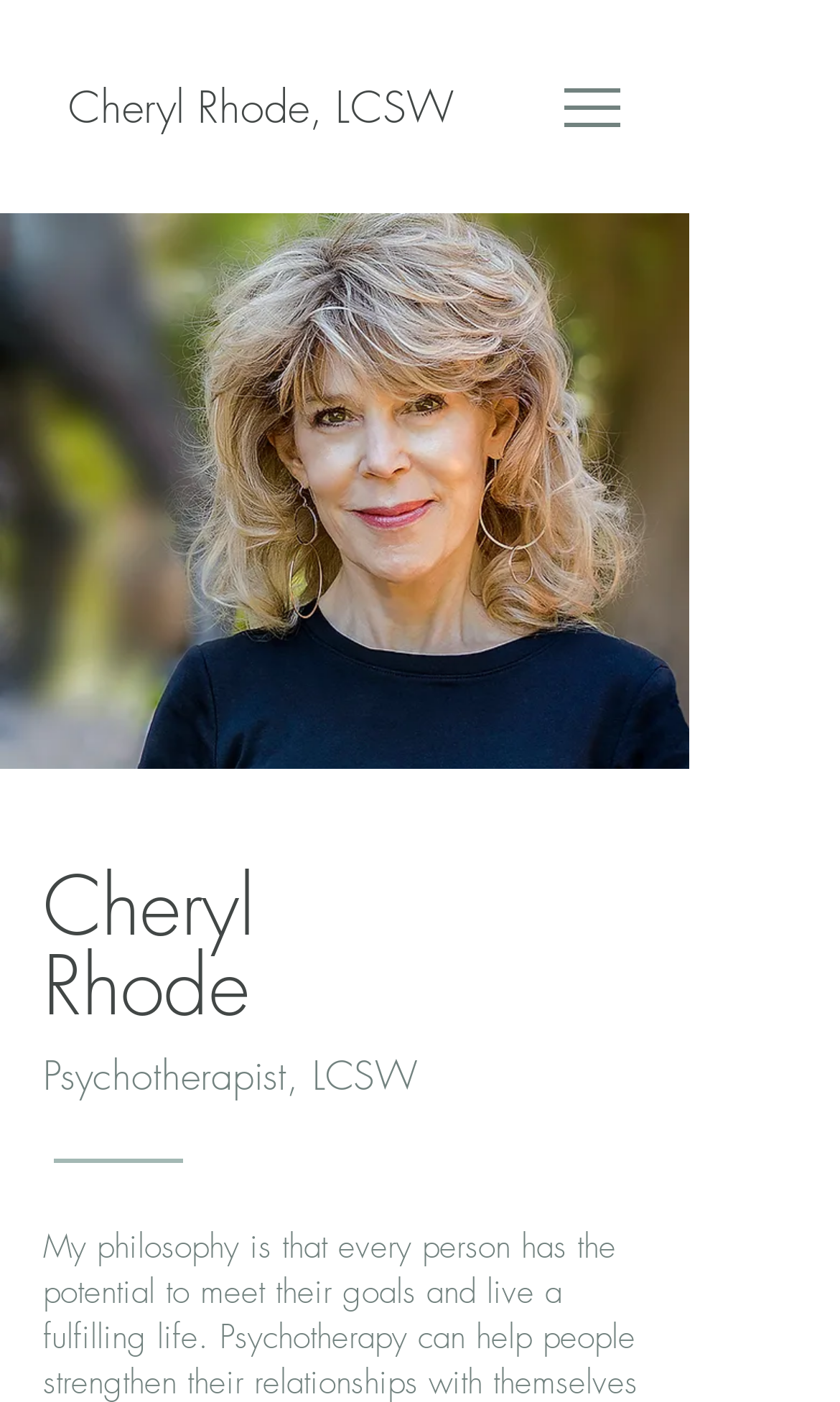Give a detailed account of the webpage.

The webpage appears to be a professional website for a psychotherapist named Cheryl Rhode, LCSW. At the top left of the page, there is a link with her name, "Cheryl Rhode, LCSW". To the right of this link, there is a navigation menu labeled "Site" with a button that has a popup menu. This button is accompanied by a small image.

Below the navigation menu, there is a large image that takes up most of the width of the page, spanning from the left edge to about three-quarters of the way across the page. This image is likely a profile picture or a background image for the website.

In the top half of the page, there are three headings that appear to be stacked on top of each other. The first heading reads "Cheryl", the second heading reads "Rhode", and the third heading reads "Psychotherapist, LCSW". These headings are positioned near the top right of the page, above the large image.

The overall content of the webpage suggests that it is a professional website for Cheryl Rhode, providing psychotherapy services to individuals, couples, and families, as indicated by the meta description.